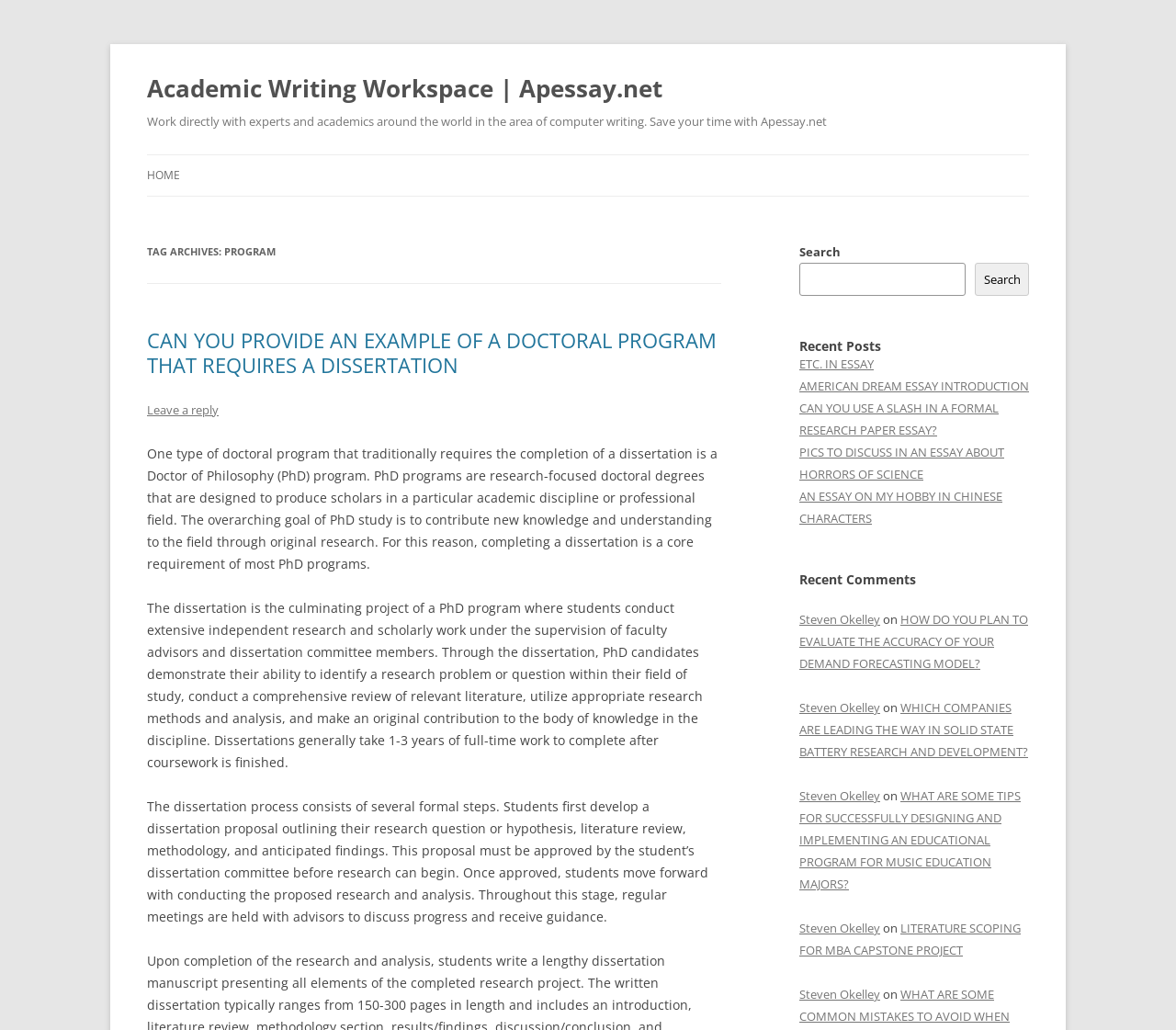What is the topic of the first recent comment listed on this webpage?
Using the visual information, reply with a single word or short phrase.

HOW DO YOU PLAN TO EVALUATE THE ACCURACY OF YOUR DEMAND FORECASTING MODEL?